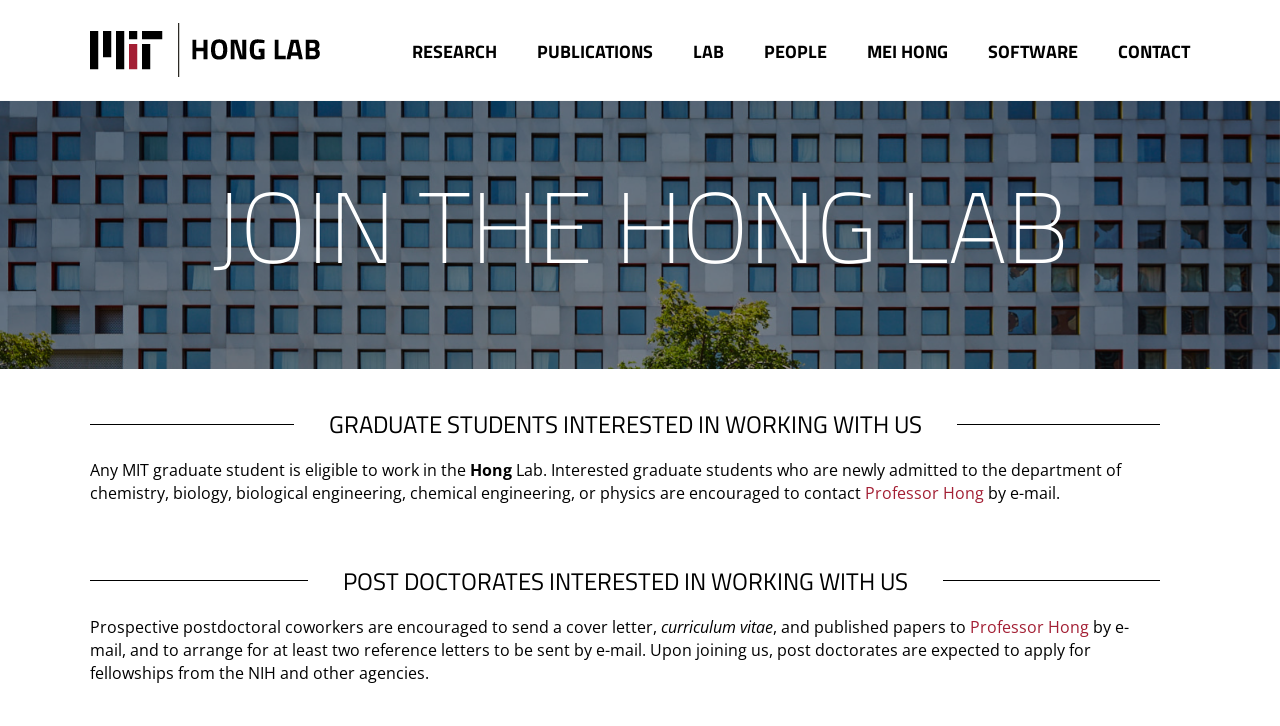Can you pinpoint the bounding box coordinates for the clickable element required for this instruction: "Learn about the lab"? The coordinates should be four float numbers between 0 and 1, i.e., [left, top, right, bottom].

[0.526, 0.0, 0.581, 0.138]